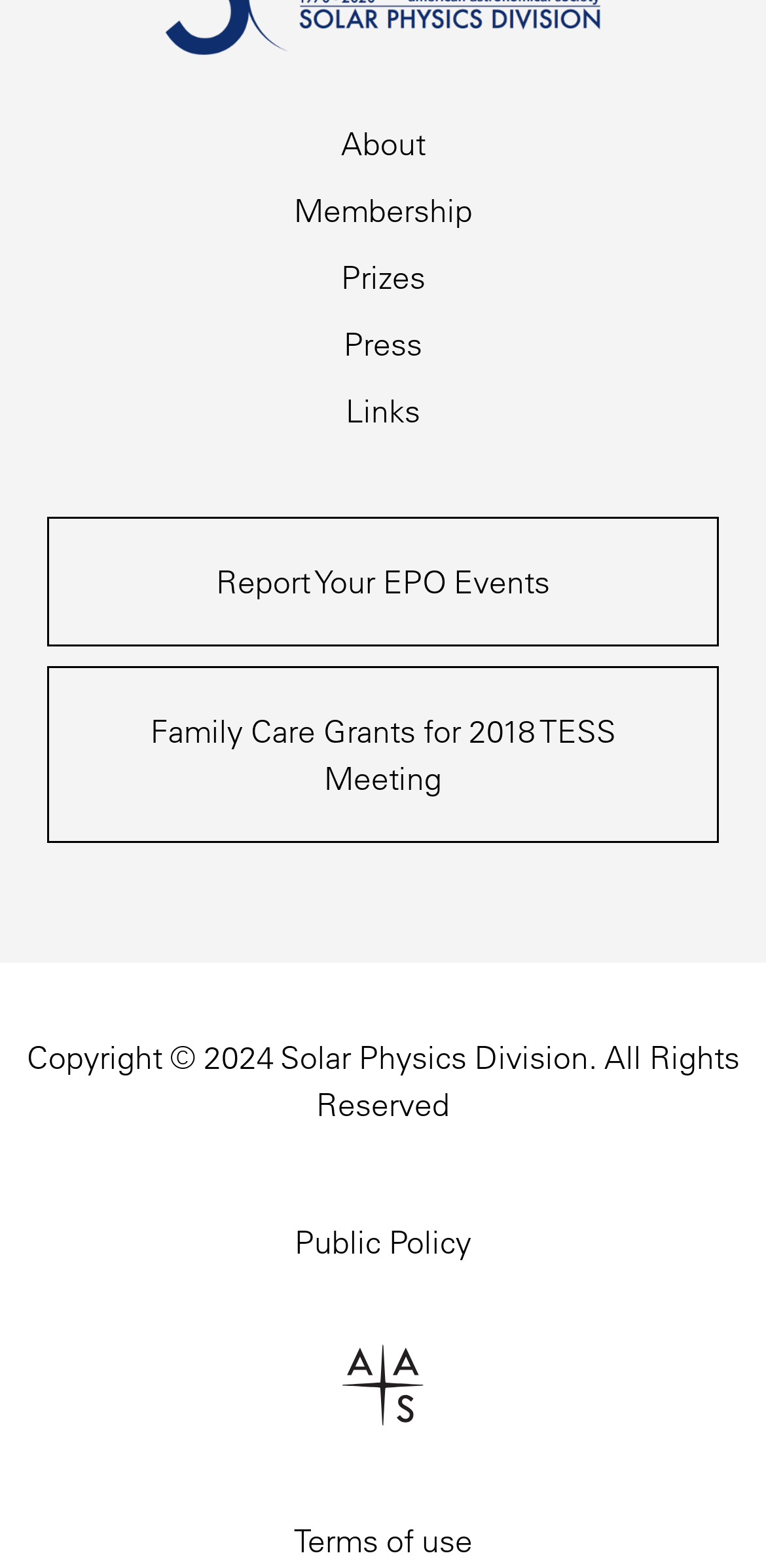Identify the bounding box coordinates of the clickable region necessary to fulfill the following instruction: "Visit AAS Solar Physics Division". The bounding box coordinates should be four float numbers between 0 and 1, i.e., [left, top, right, bottom].

[0.205, 0.023, 0.795, 0.048]